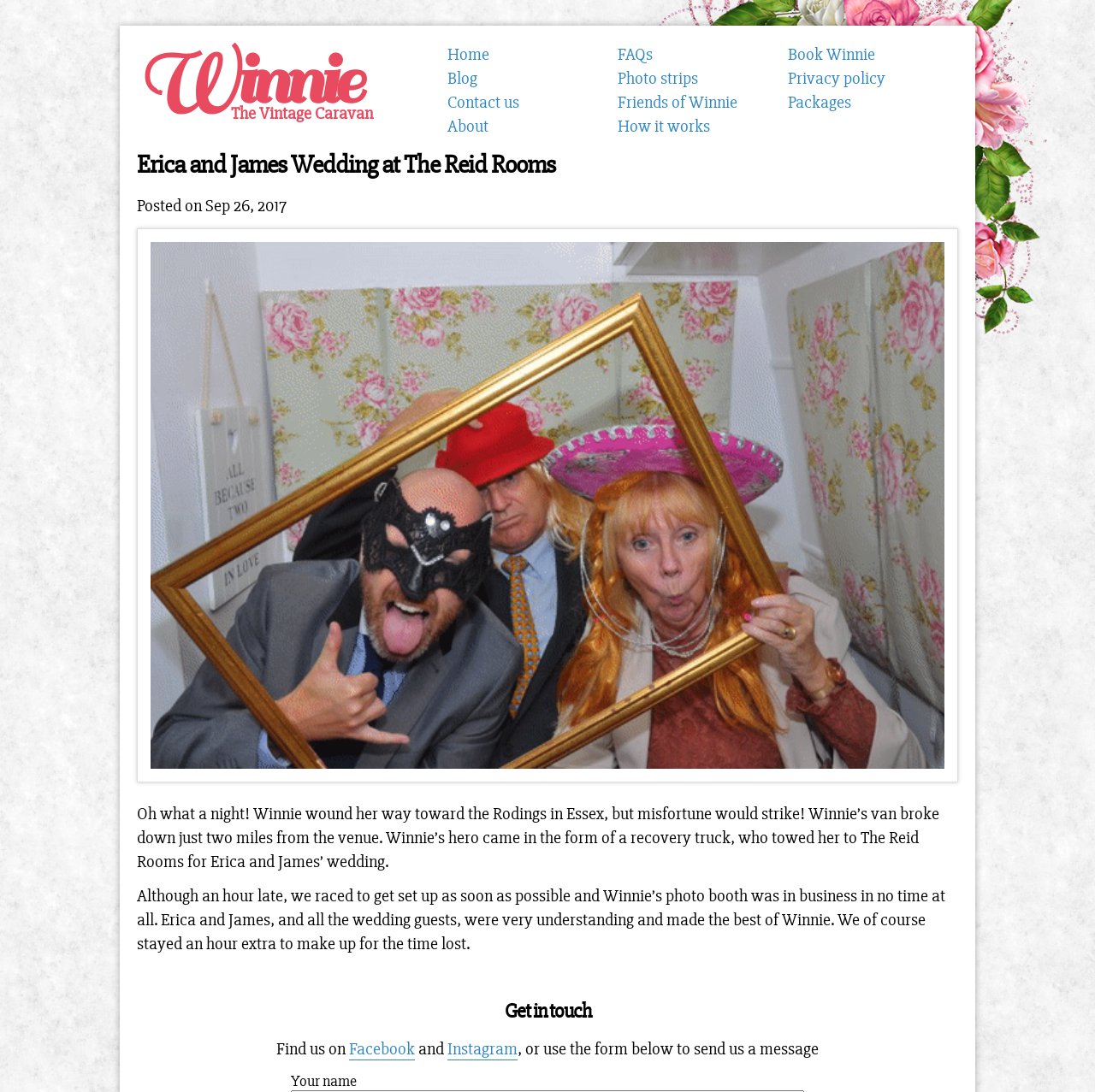Find the bounding box coordinates of the element I should click to carry out the following instruction: "View Winnie's photo booth packages".

[0.72, 0.084, 0.777, 0.103]